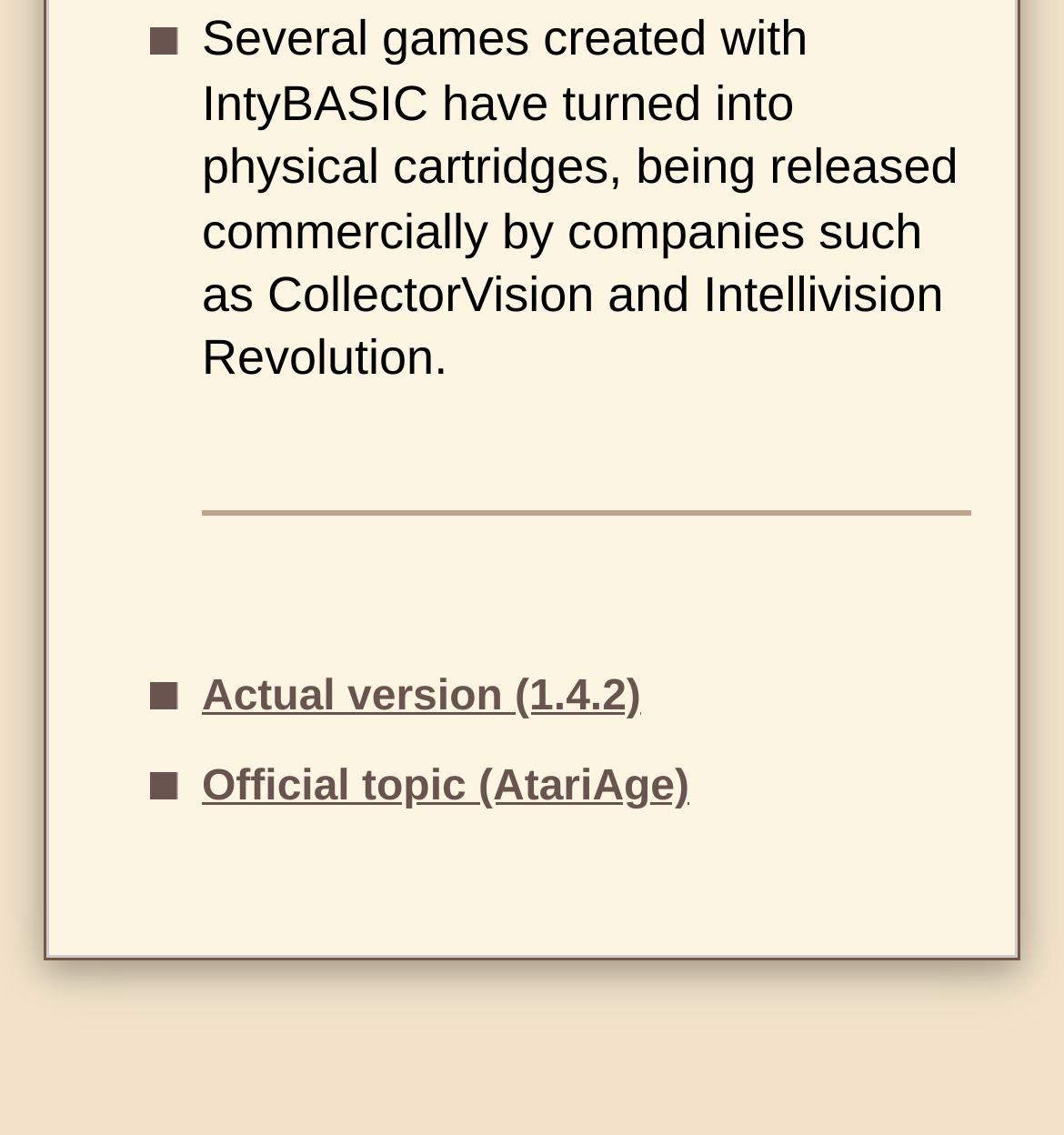Using the provided description: "Official topic (AtariAge)", find the bounding box coordinates of the corresponding UI element. The output should be four float numbers between 0 and 1, in the format [left, top, right, bottom].

[0.19, 0.674, 0.648, 0.715]